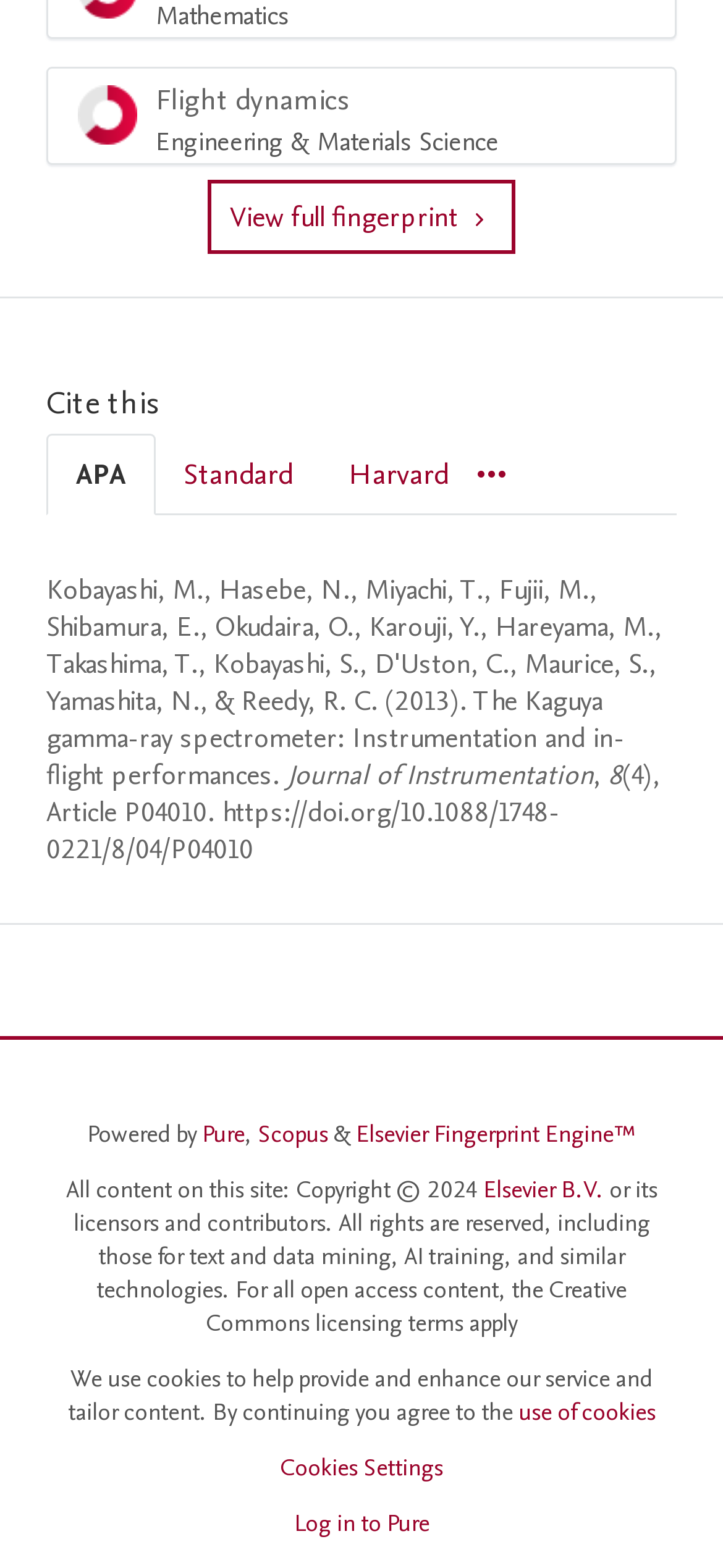Respond to the question below with a single word or phrase:
What is the name of the engine that powered the site?

Elsevier Fingerprint Engine